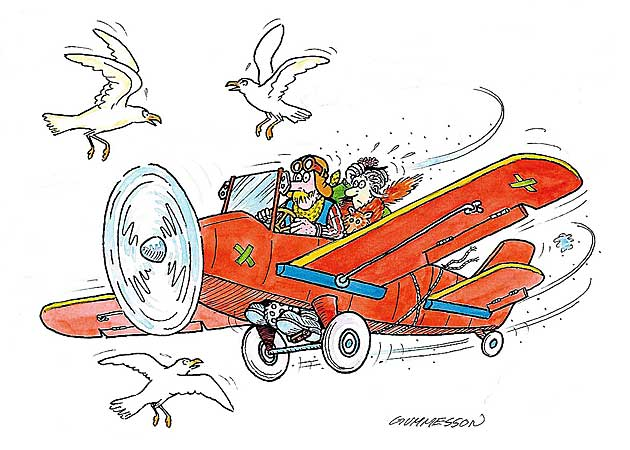What type of birds are flying alongside the plane?
Please elaborate on the answer to the question with detailed information.

The caption describes the birds surrounding the aircraft as 'cartoonish seagulls', which suggests that they are a stylized representation of seagulls.